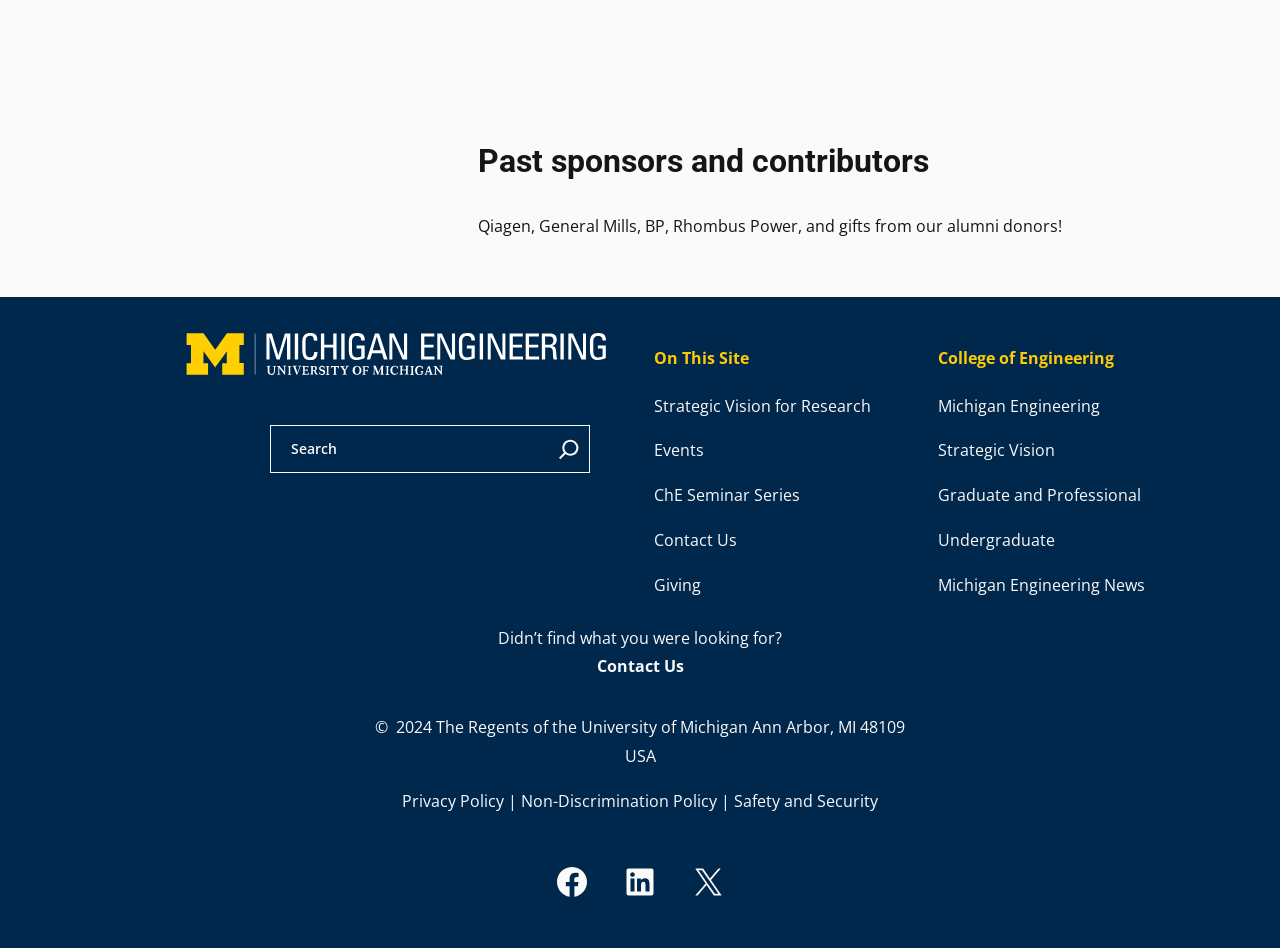Mark the bounding box of the element that matches the following description: "Undergraduate".

[0.733, 0.546, 0.824, 0.594]